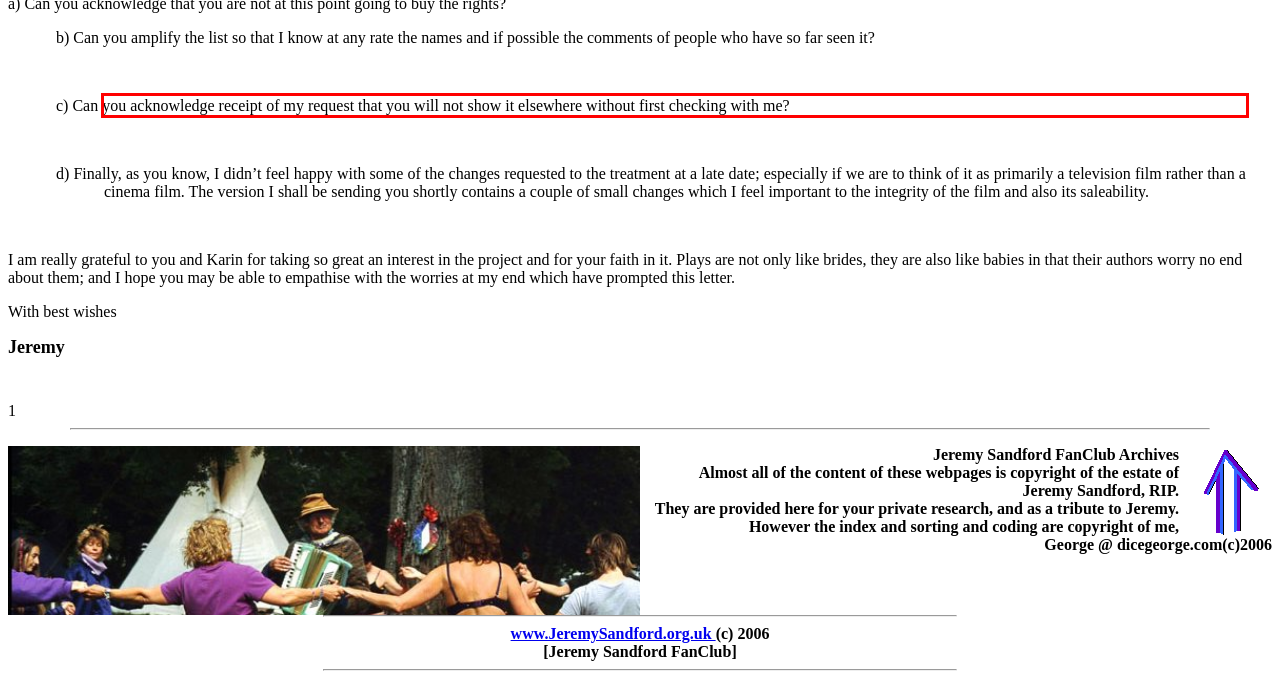Given a screenshot of a webpage containing a red bounding box, perform OCR on the text within this red bounding box and provide the text content.

c) Can you acknowledge receipt of my request that you will not show it elsewhere without first checking with me?